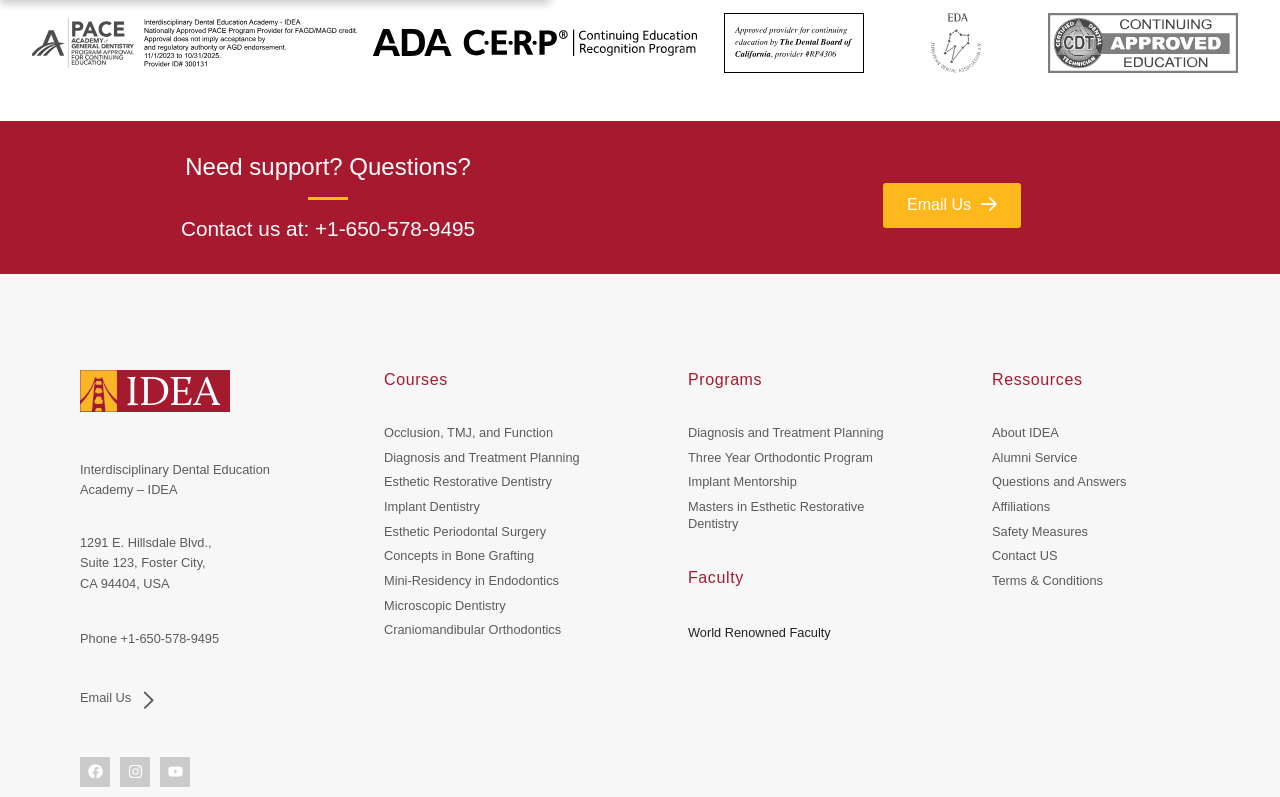Using the element description provided, determine the bounding box coordinates in the format (top-left x, top-left y, bottom-right x, bottom-right y). Ensure that all values are floating point numbers between 0 and 1. Element description: Implant Dentistry

[0.3, 0.621, 0.462, 0.652]